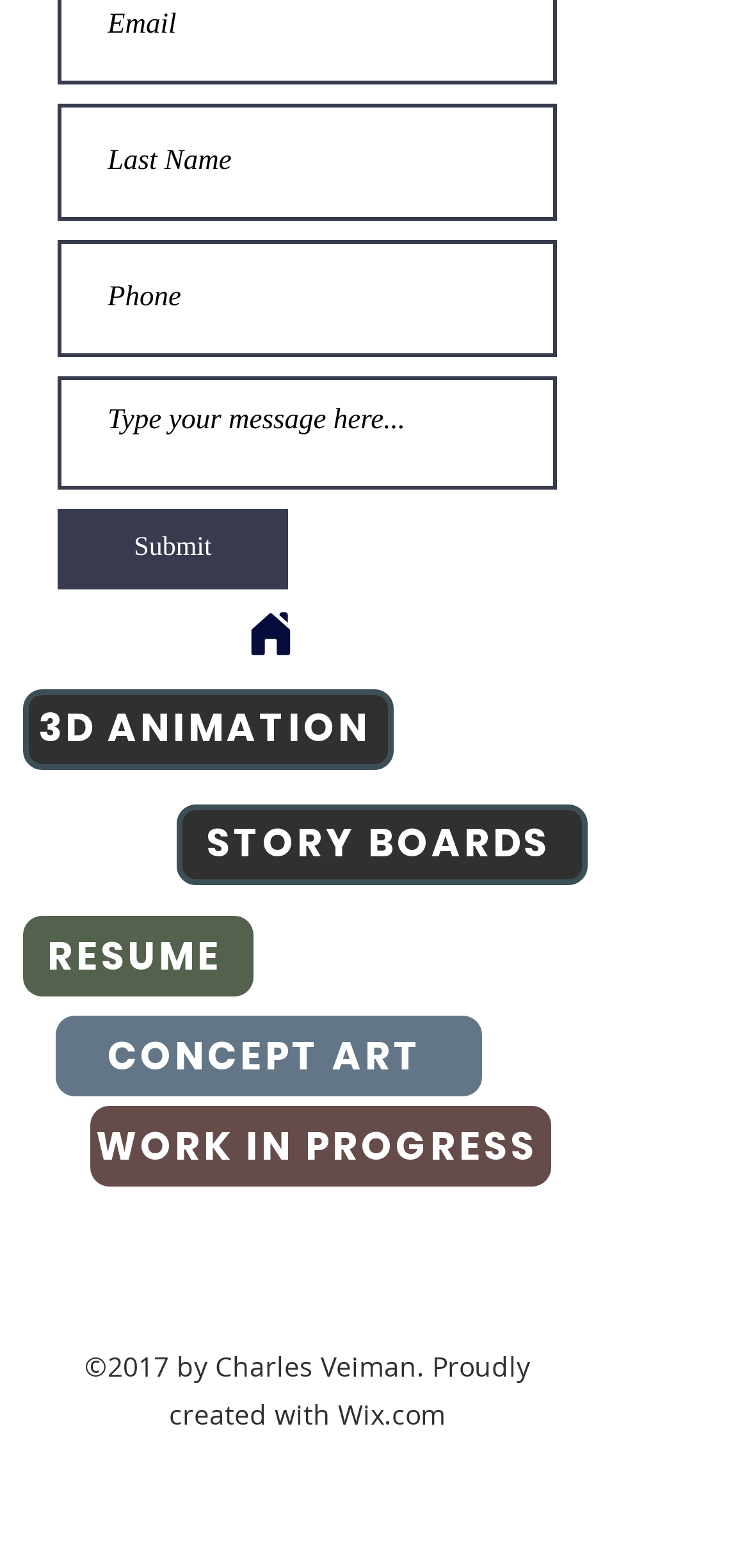Please determine the bounding box coordinates of the section I need to click to accomplish this instruction: "View more China news".

None